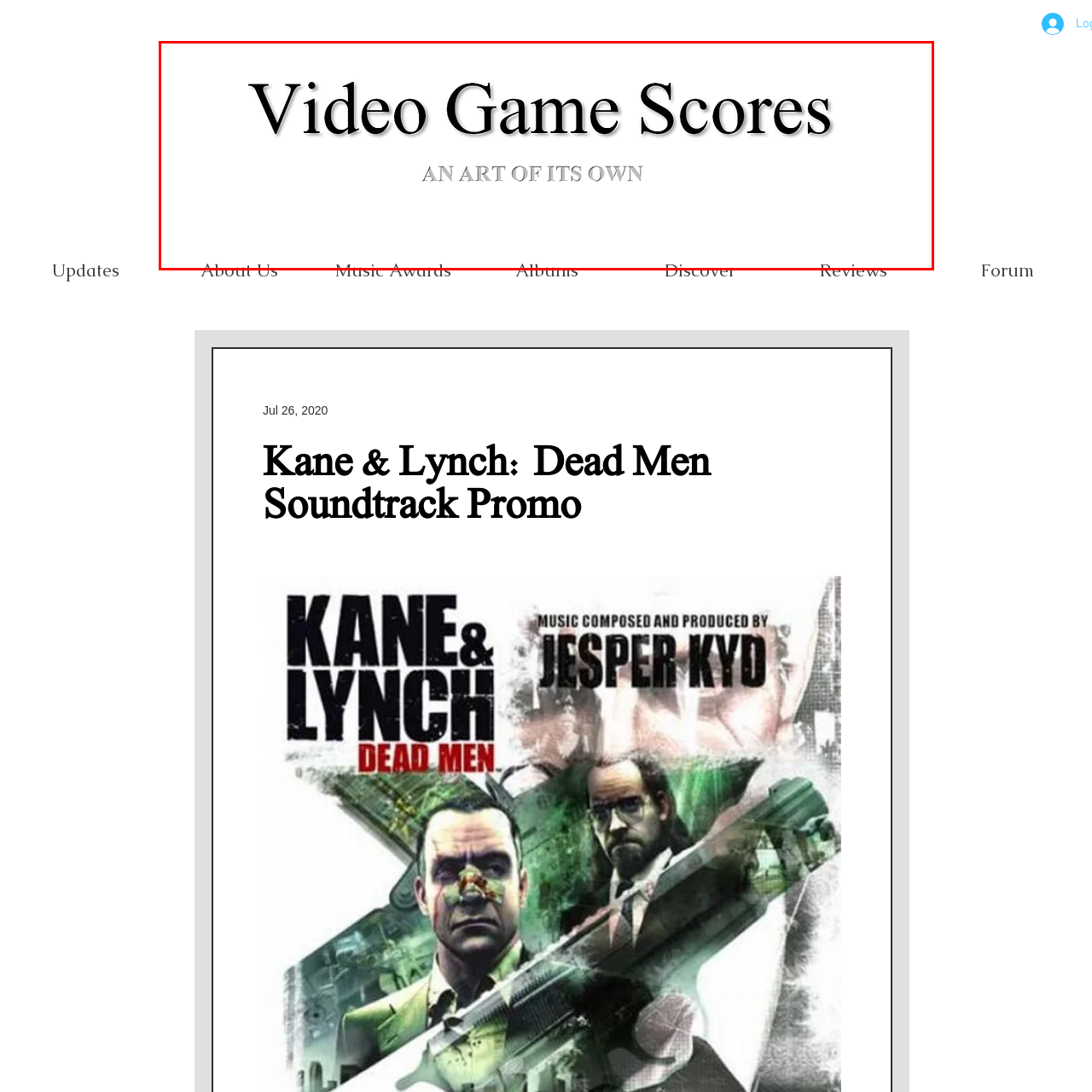What is the subtitle of the webpage?
Inspect the image area outlined by the red bounding box and deliver a detailed response to the question, based on the elements you observe.

The subtitle is placed below the main title, and it suggests an appreciation for the unique compositional styles found in video game soundtracks, implying that the webpage values the artistic aspect of video game music.